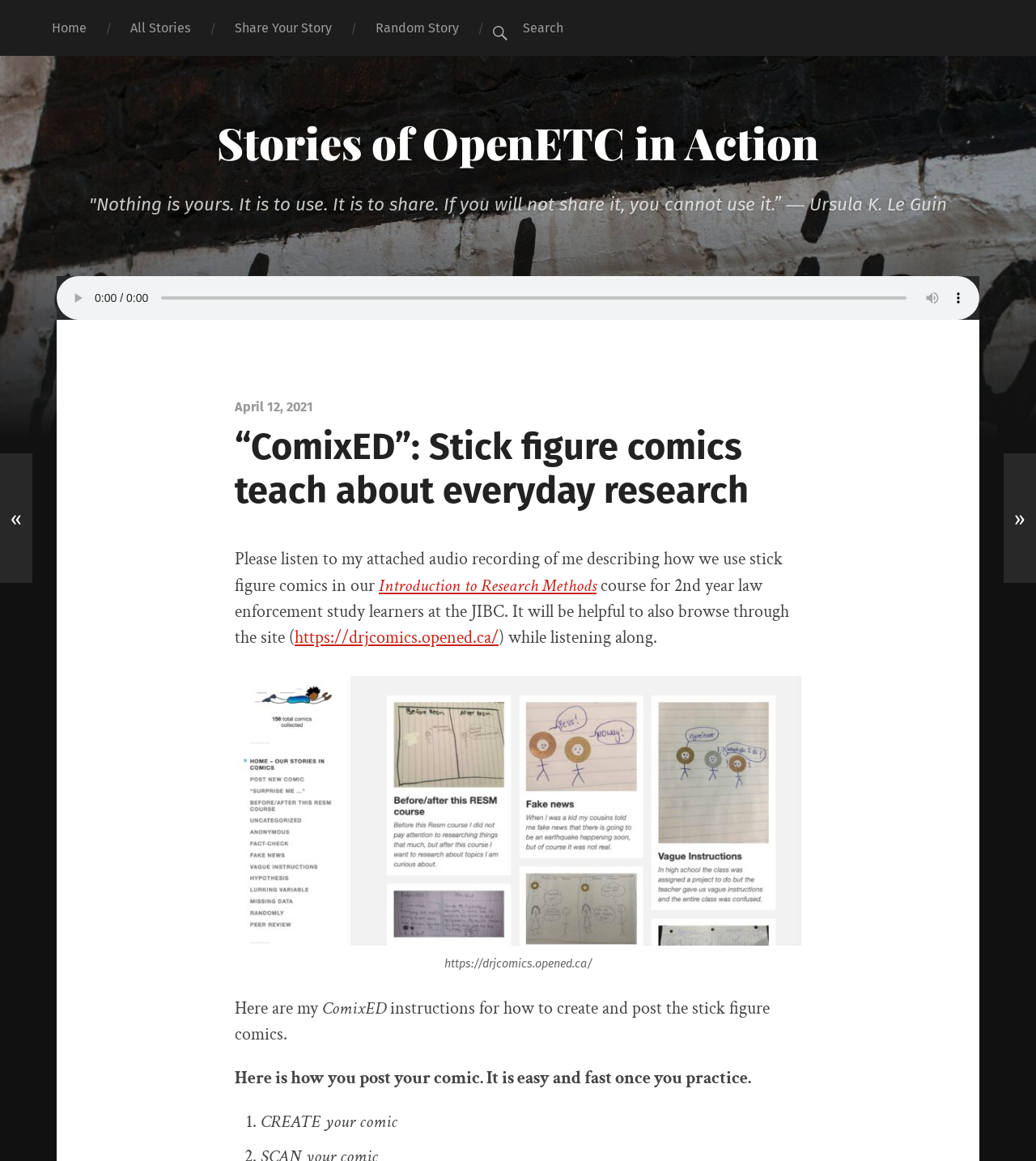Provide the bounding box coordinates for the specified HTML element described in this description: "Next item »". The coordinates should be four float numbers ranging from 0 to 1, in the format [left, top, right, bottom].

[0.969, 0.391, 1.0, 0.502]